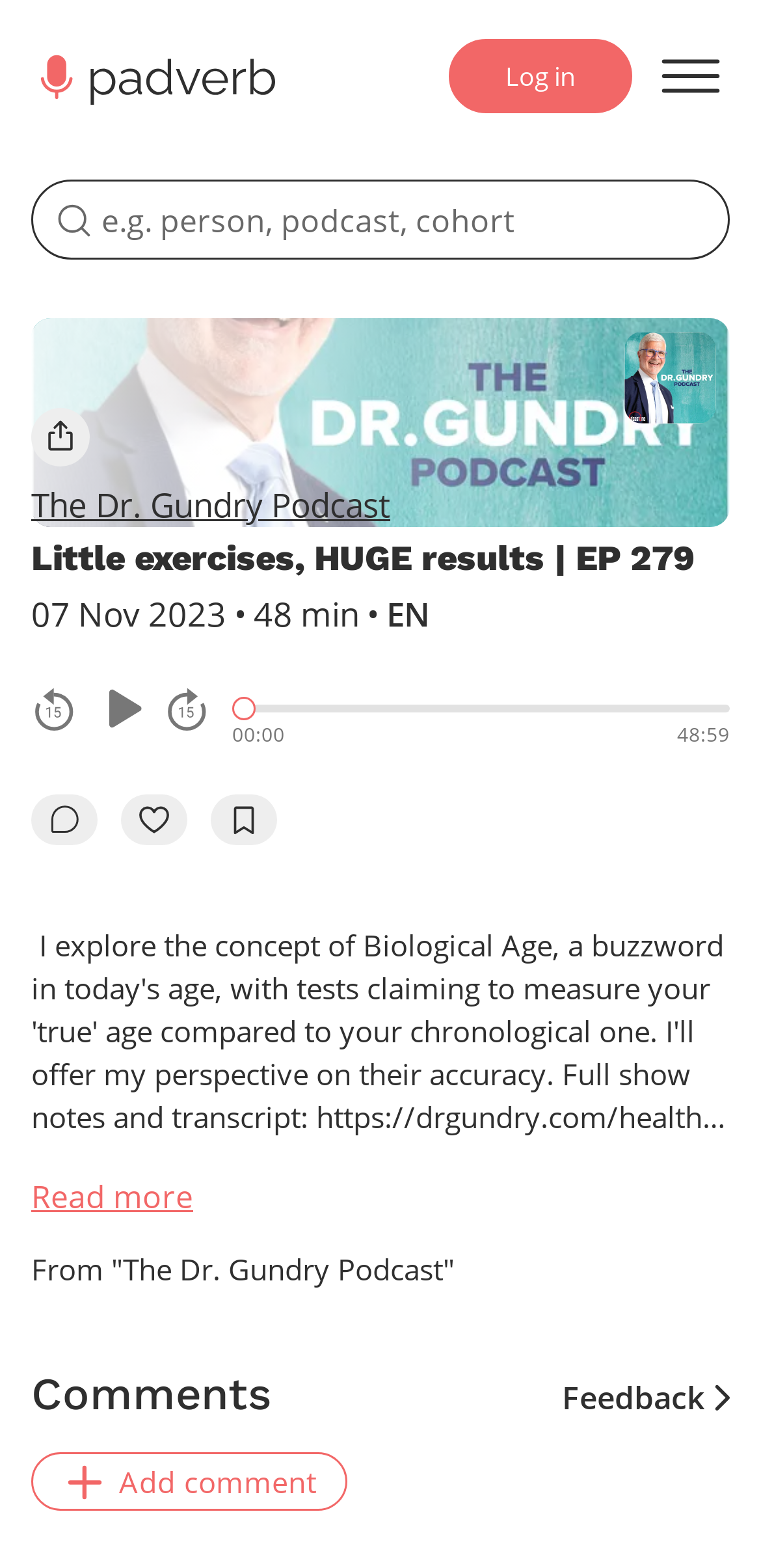Locate the bounding box coordinates of the clickable area to execute the instruction: "Add comment". Provide the coordinates as four float numbers between 0 and 1, represented as [left, top, right, bottom].

[0.041, 0.926, 0.457, 0.963]